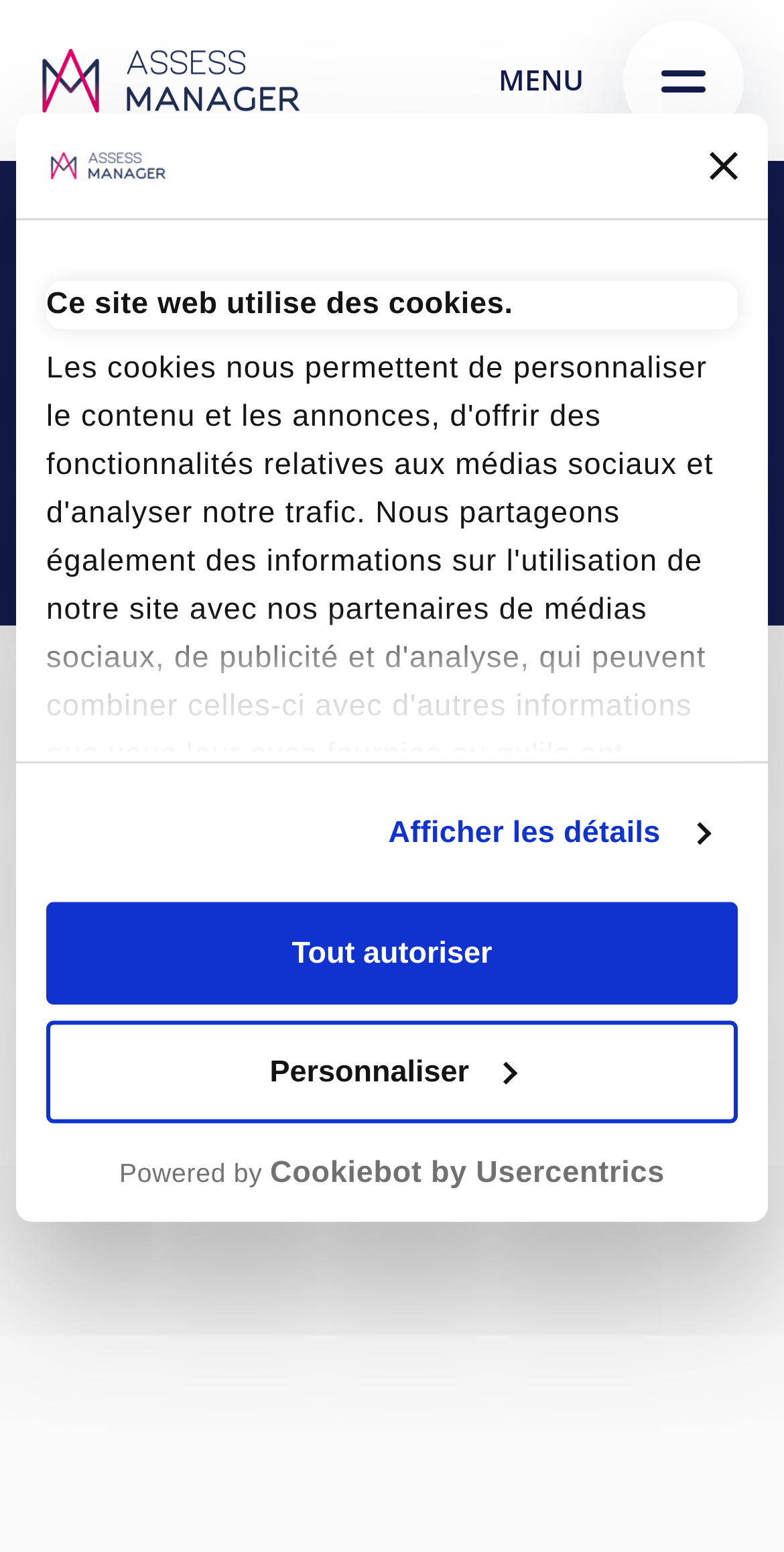Locate the bounding box coordinates of the element's region that should be clicked to carry out the following instruction: "Close the banner". The coordinates need to be four float numbers between 0 and 1, i.e., [left, top, right, bottom].

[0.905, 0.098, 0.941, 0.116]